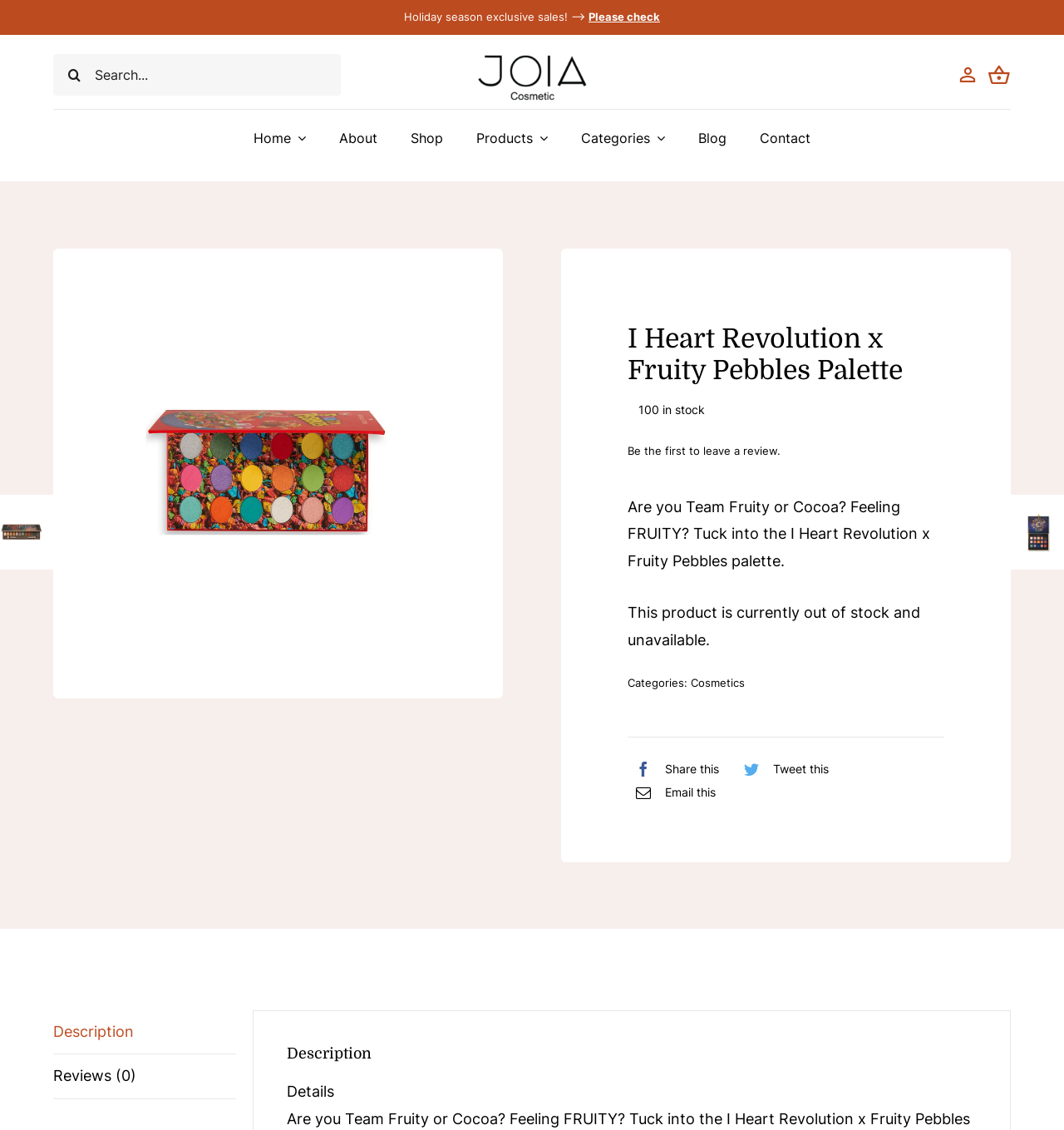Please specify the bounding box coordinates of the area that should be clicked to accomplish the following instruction: "Click the 'CONTACT US' link". The coordinates should consist of four float numbers between 0 and 1, i.e., [left, top, right, bottom].

None